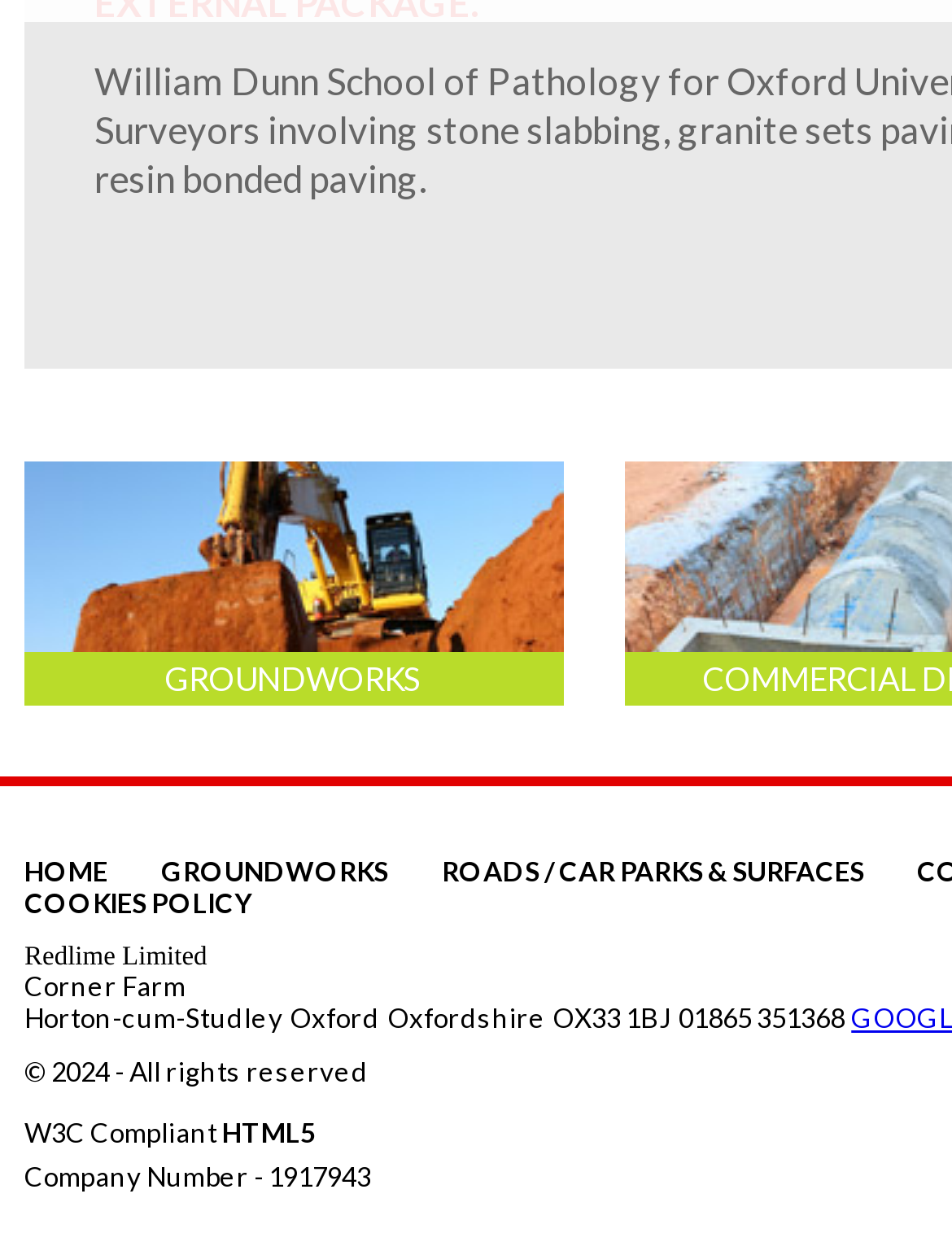What is the company's website standard compliance?
Kindly give a detailed and elaborate answer to the question.

The company's website standard compliance can be found at the bottom of the webpage, where the copyright information and website standards are listed. The text 'W3C Compliant' indicates that the website is compliant with W3C standards.